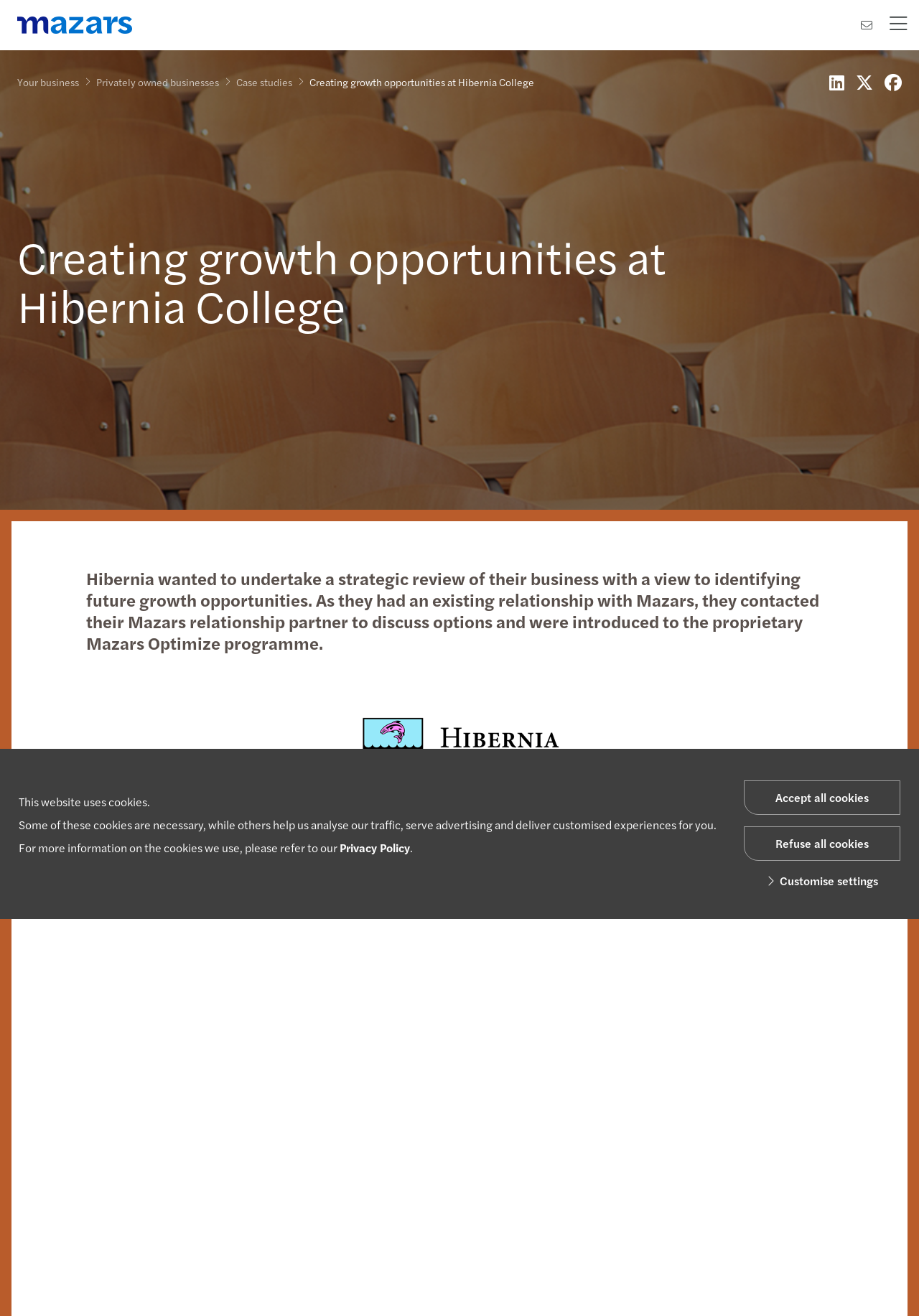Determine the bounding box for the UI element described here: "Membership Form".

None